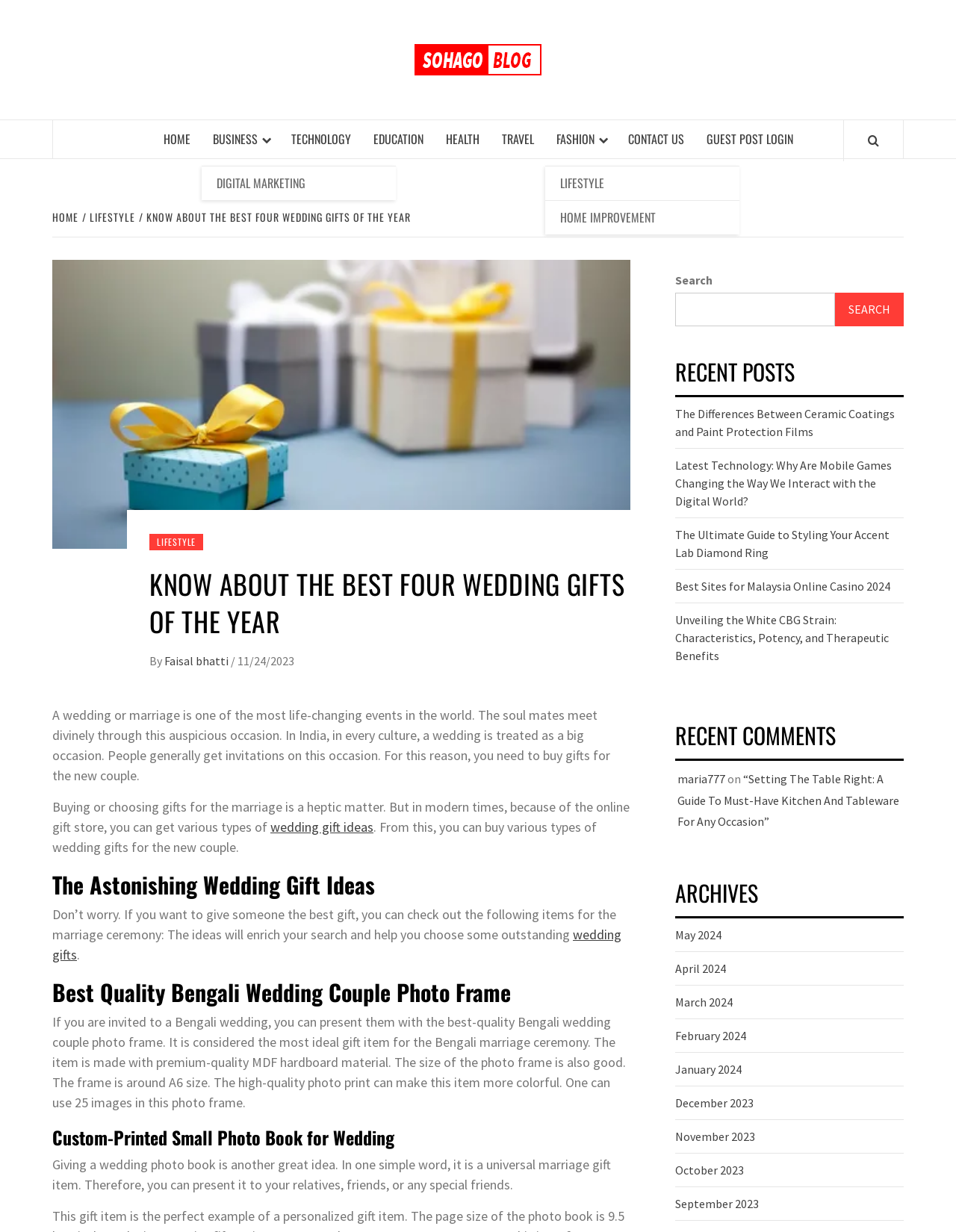Please find the bounding box coordinates for the clickable element needed to perform this instruction: "Search for something".

[0.706, 0.237, 0.874, 0.265]